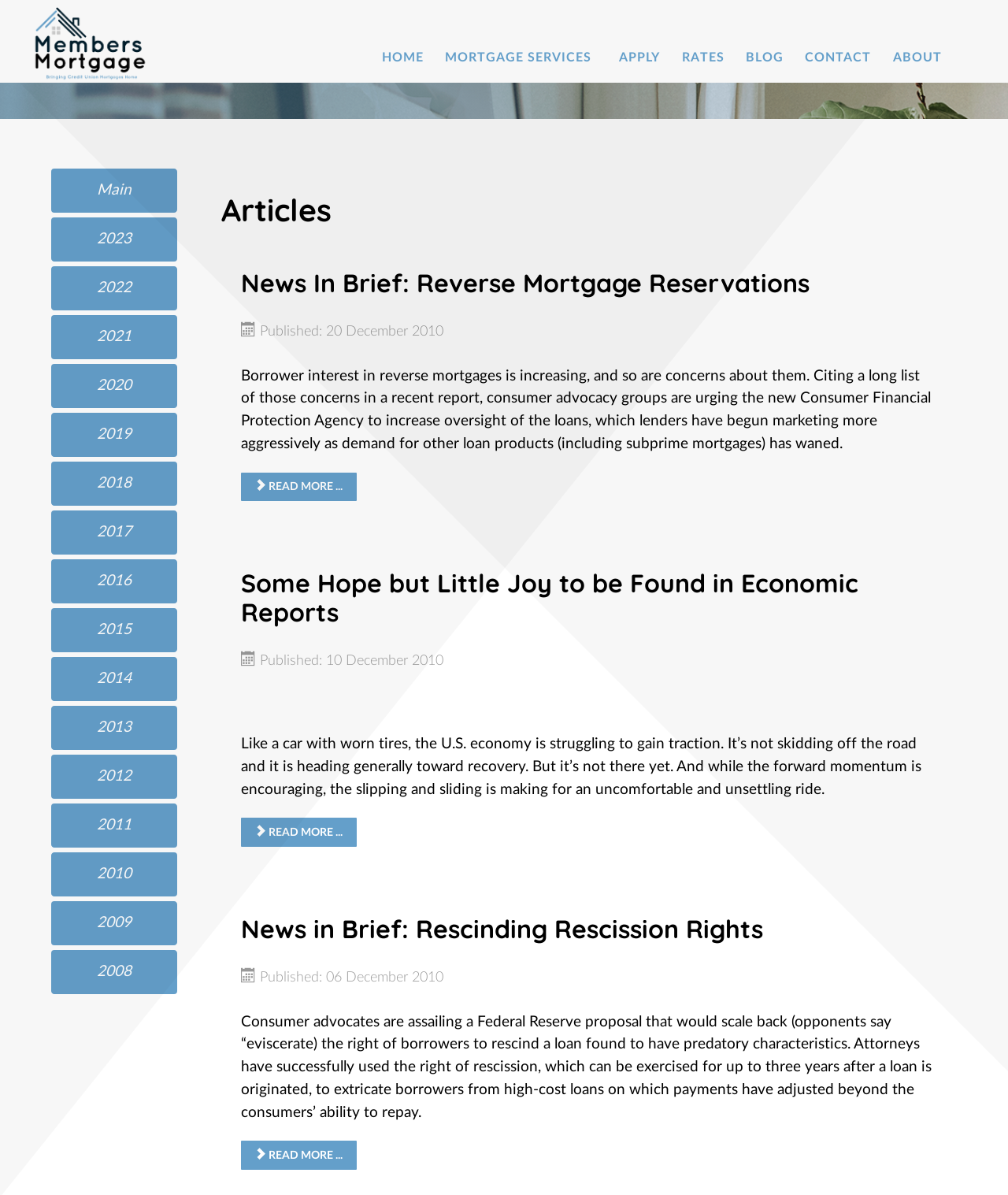Identify the bounding box coordinates of the clickable region required to complete the instruction: "Apply for a mortgage". The coordinates should be given as four float numbers within the range of 0 and 1, i.e., [left, top, right, bottom].

[0.614, 0.042, 0.655, 0.055]